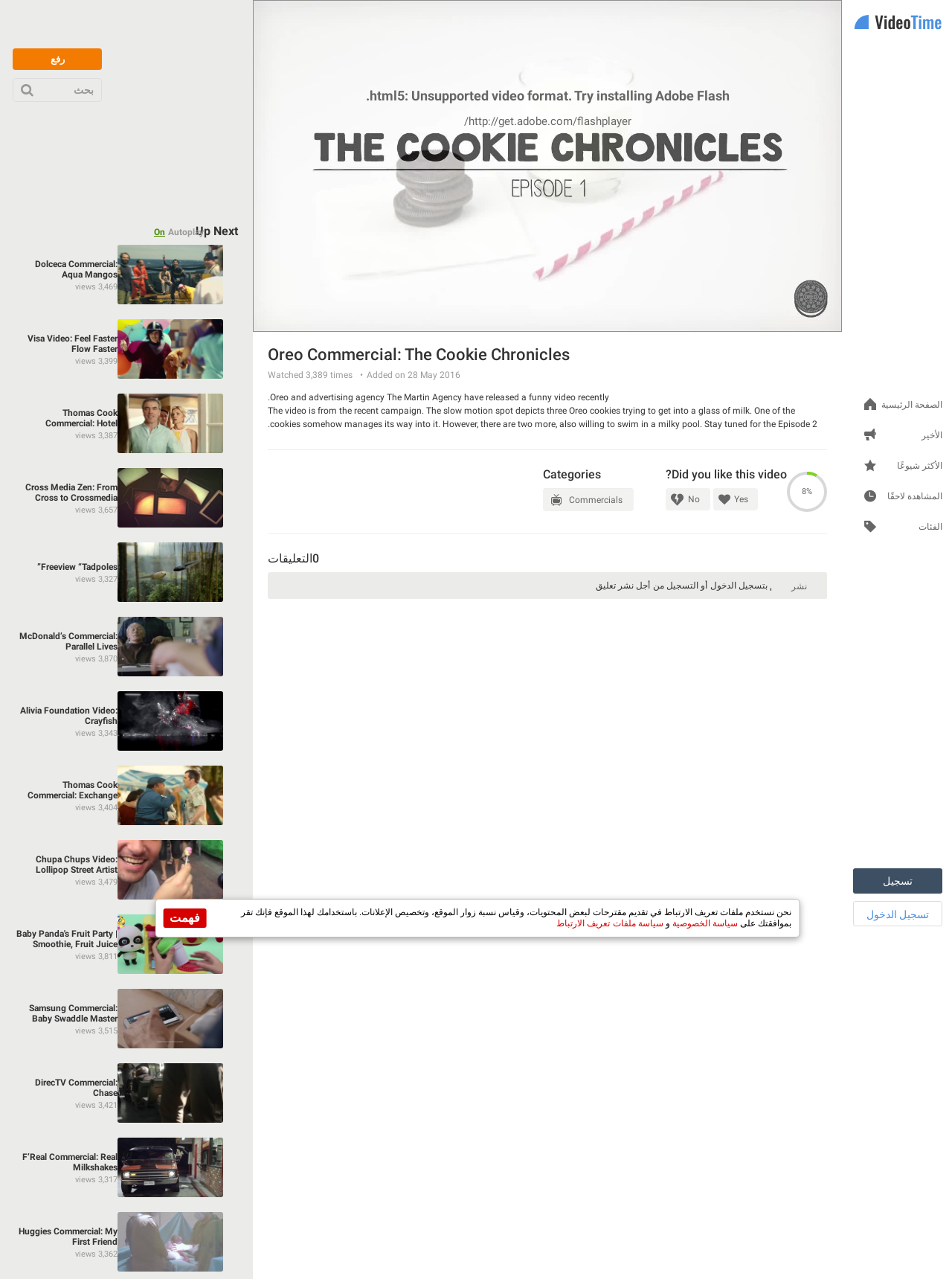Generate a thorough caption detailing the webpage content.

This webpage is about a video commercial for Oreo cookies. At the top, there are several links, including "Home", "رفع", "بحث", and others, aligned horizontally. Below these links, there is a large image of the Oreo commercial, accompanied by a brief description of the video. The video description is divided into two paragraphs, with the first paragraph introducing the commercial and the second paragraph summarizing the content of the video.

To the right of the image, there are several buttons, including "تسجيل" and "تسجيل الدخول". Below these buttons, there is a heading that says "Hit? for help" and a link to install Adobe Flash.

The main content of the webpage is divided into sections. The first section displays the title of the video, "Oreo Commercial: The Cookie Chronicles", along with the number of views, "3,389 times". Below this, there is a brief description of the video, followed by a separator line.

The next section is a table with several columns, including a rating system, categories, and a "Did you like this video?" question with "Yes" and "No" options.

Below this table, there is a separator line, followed by a section for comments. This section includes a text box for users to enter their comments, a "نشر" button, and a note that users must log in or register to post a comment.

To the right of the comments section, there is a list of recommended videos, each with a thumbnail image, title, and number of views. These videos are arranged vertically, with the most recent video at the top.